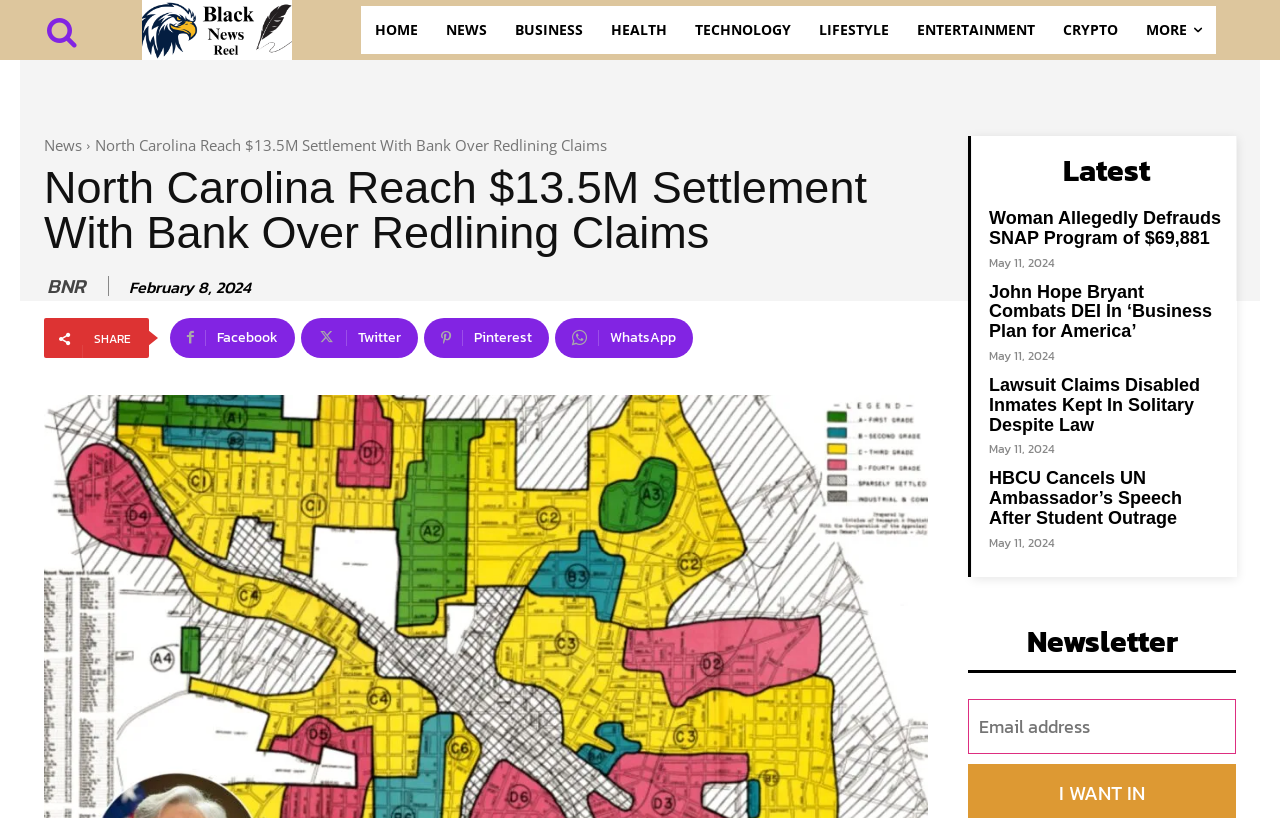Pinpoint the bounding box coordinates of the element that must be clicked to accomplish the following instruction: "Search". The coordinates should be in the format of four float numbers between 0 and 1, i.e., [left, top, right, bottom].

[0.034, 0.018, 0.062, 0.061]